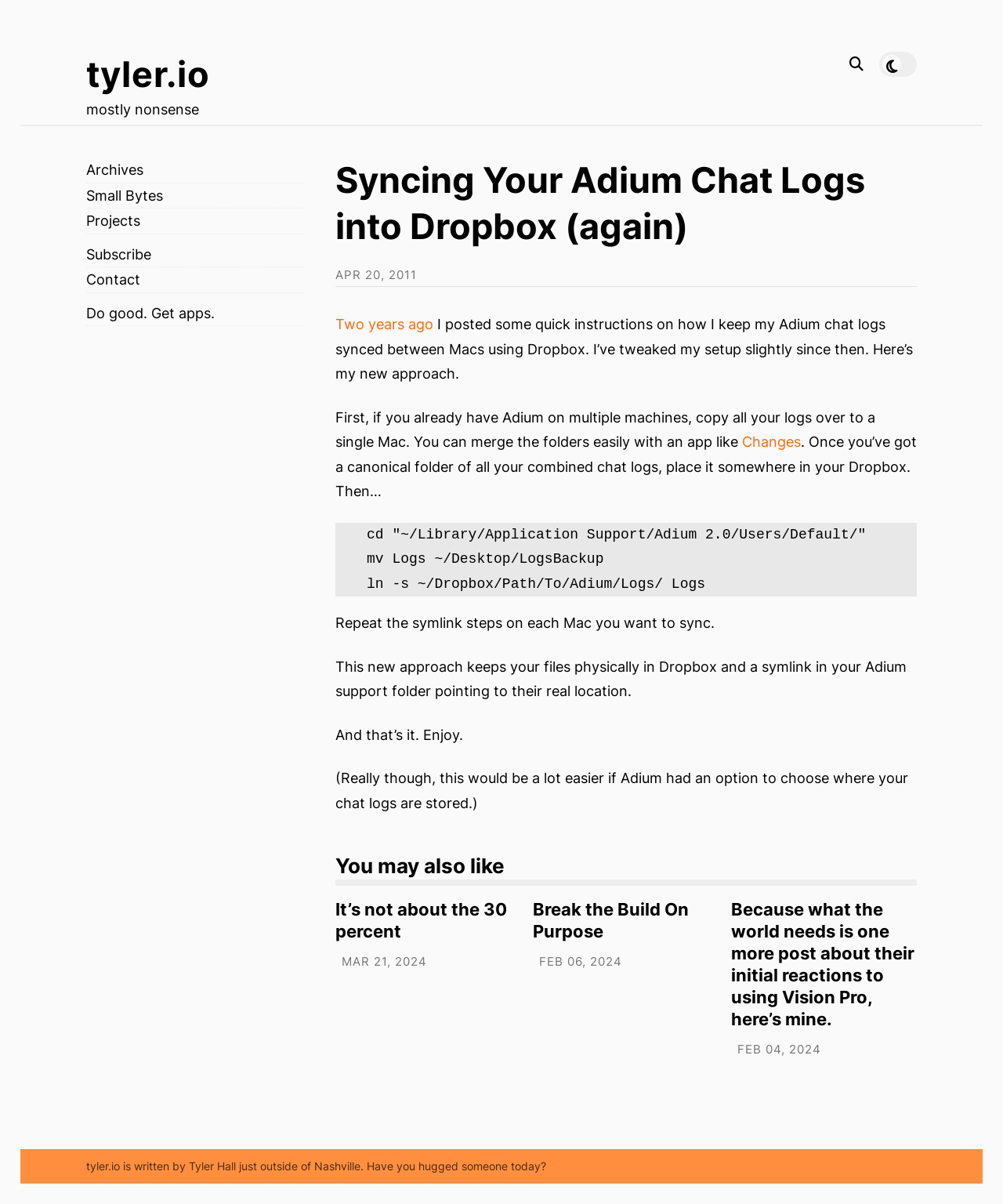Create a detailed narrative describing the layout and content of the webpage.

The webpage is a blog post titled "Syncing Your Adium Chat Logs into Dropbox (again)" on the website tyler.io. At the top, there is a link to the website's homepage and a tagline "mostly nonsense". On the right side, there is a search box with a placeholder text "Search! type and hit enter".

The main content of the blog post is an article with a heading that matches the title of the webpage. The article is divided into several paragraphs, with a date "APR 20, 2011" at the top. The text describes a method for syncing Adium chat logs between Macs using Dropbox, with a link to a previous post on the same topic. The article includes a code block with instructions on how to set up the syncing process.

Below the article, there is a section titled "You may also like" with links to three other blog posts, each with a heading and a date. The posts are titled "It’s not about the 30 percent", "Break the Build On Purpose", and "Because what the world needs is one more post about their initial reactions to using Vision Pro, here’s mine.".

On the left side, there is a complementary section with links to various parts of the website, including Archives, Small Bytes, Projects, Subscribe, Contact, and a slogan "Do good. Get apps.". At the very bottom, there is a footer with a brief description of the website and its author, Tyler Hall, along with a message "Have you hugged someone today?".